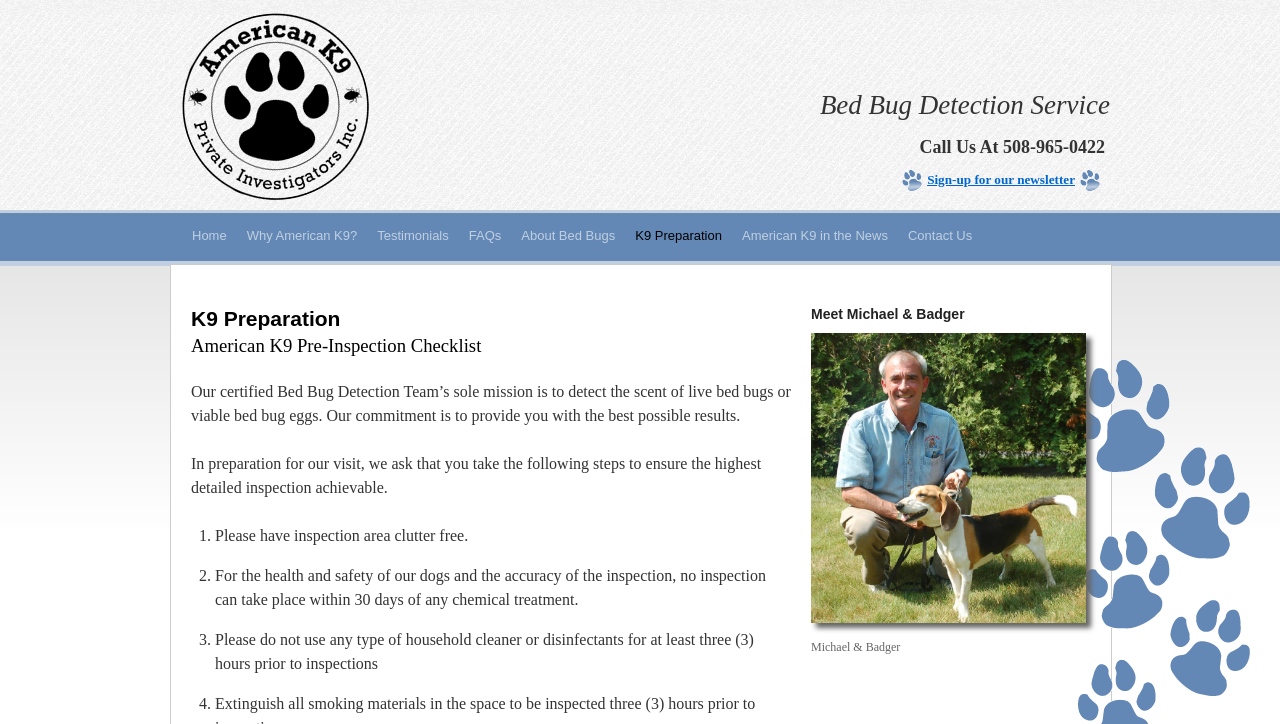Observe the image and answer the following question in detail: What is the purpose of American K9's Bed Bug Detection Team?

According to the webpage, the certified Bed Bug Detection Team's sole mission is to detect the scent of live bed bugs or viable bed bug eggs, providing the best possible results.